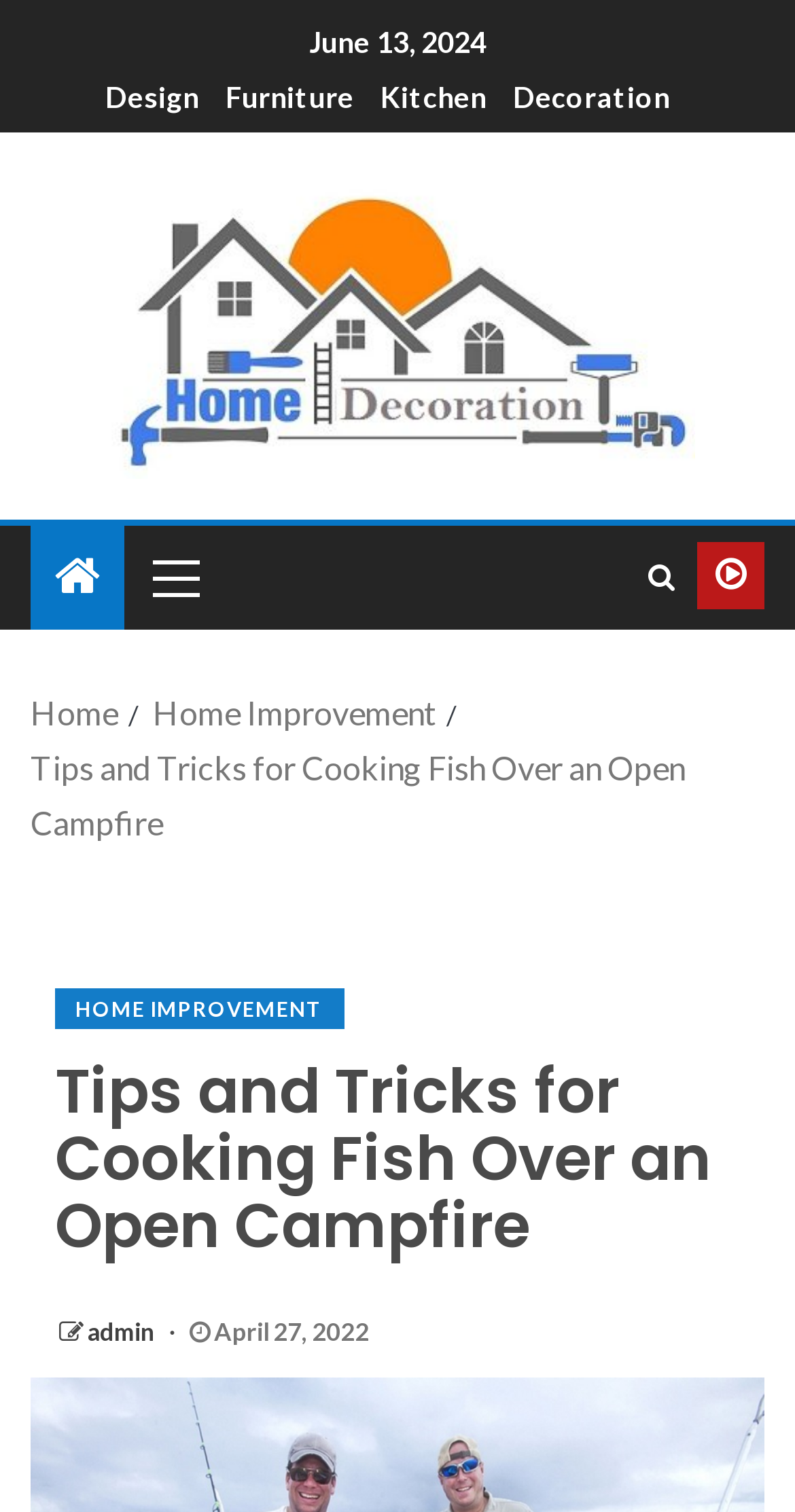Please provide the bounding box coordinates for the element that needs to be clicked to perform the following instruction: "go to 'Home Improvement'". The coordinates should be given as four float numbers between 0 and 1, i.e., [left, top, right, bottom].

[0.192, 0.458, 0.549, 0.484]